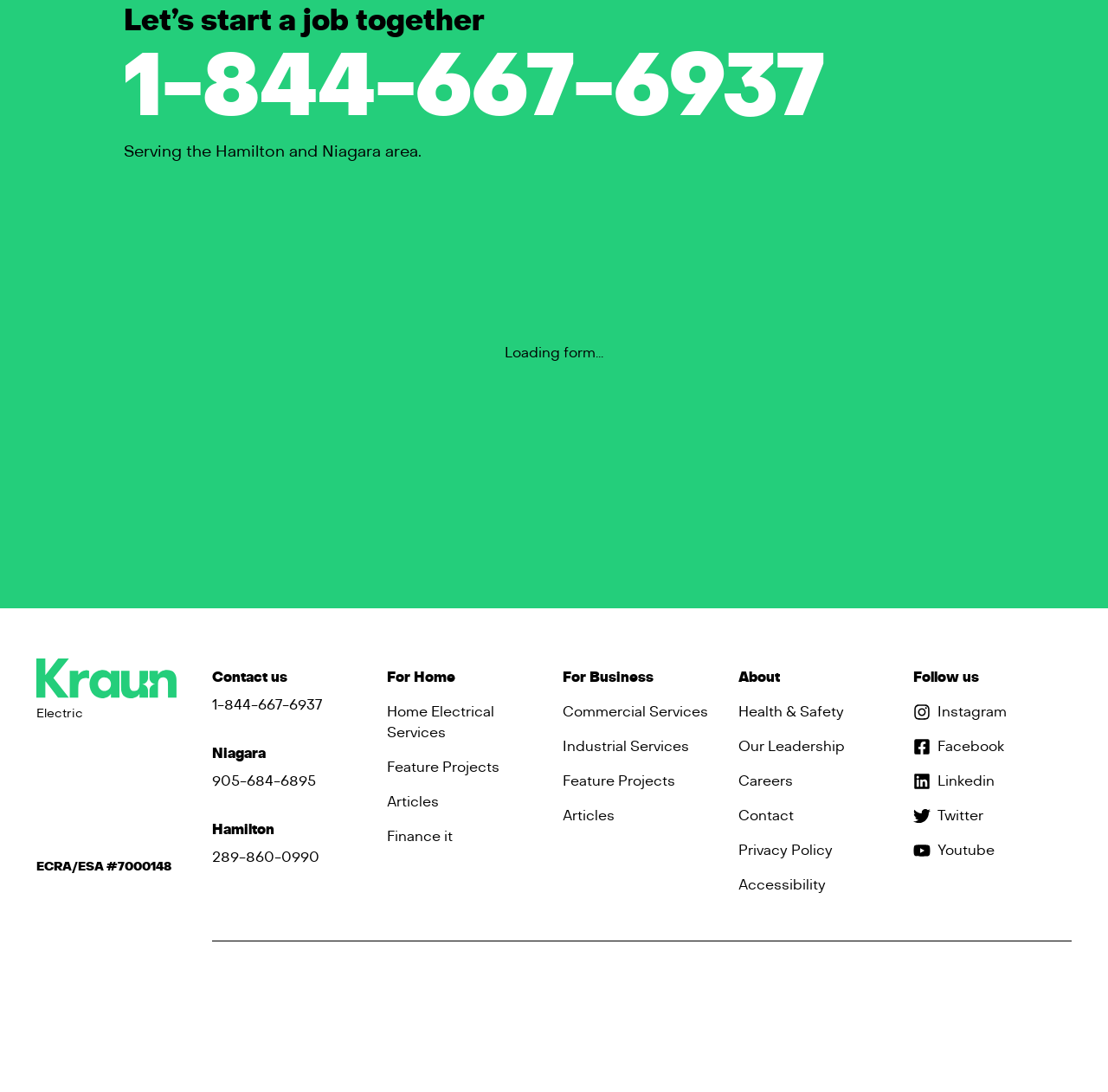What is the company's registration number with the Electrical Safety Authority?
Please answer using one word or phrase, based on the screenshot.

#7000148